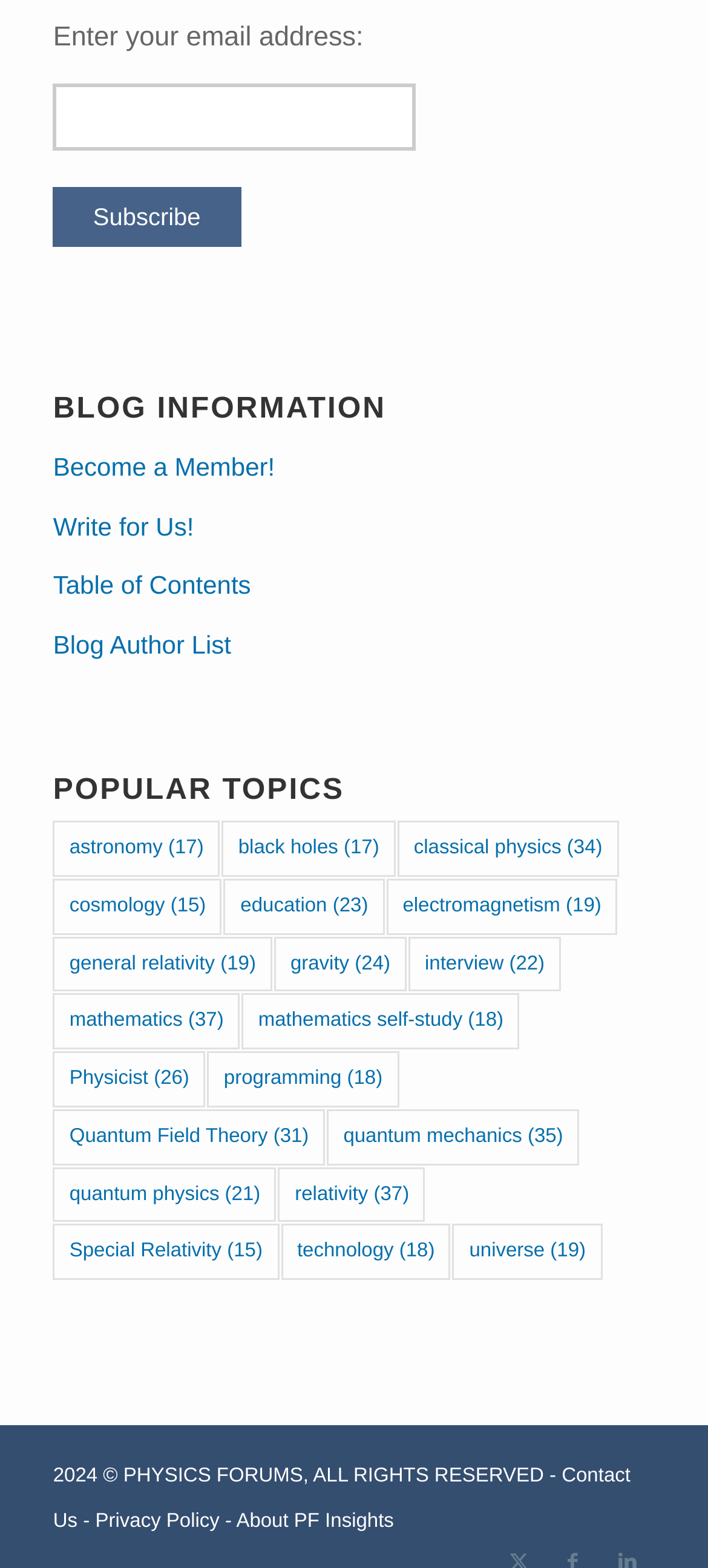How many links are under 'POPULAR TOPICS'?
Using the image, provide a concise answer in one word or a short phrase.

27